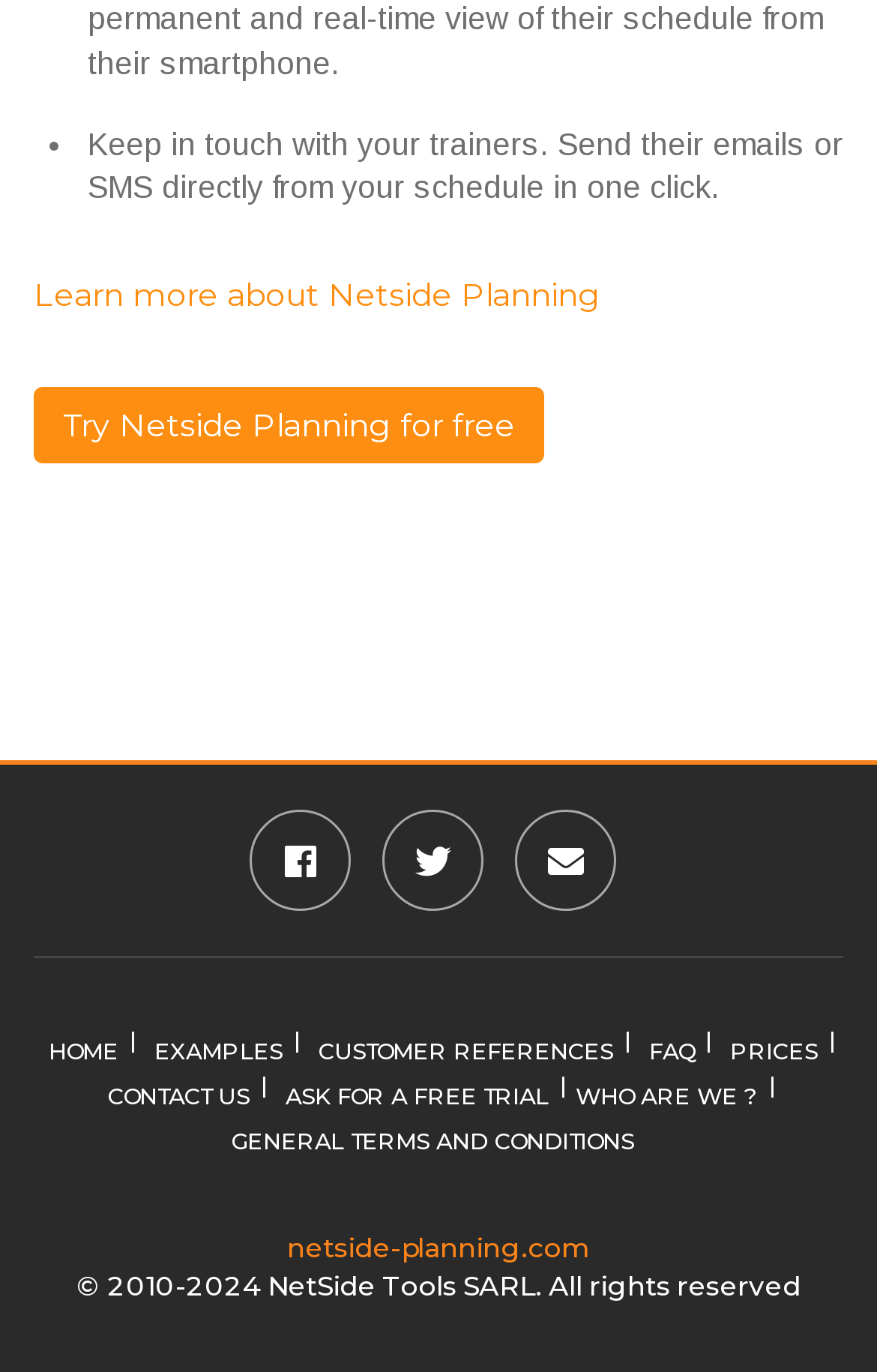Determine the bounding box coordinates for the region that must be clicked to execute the following instruction: "Visit the about us page".

None